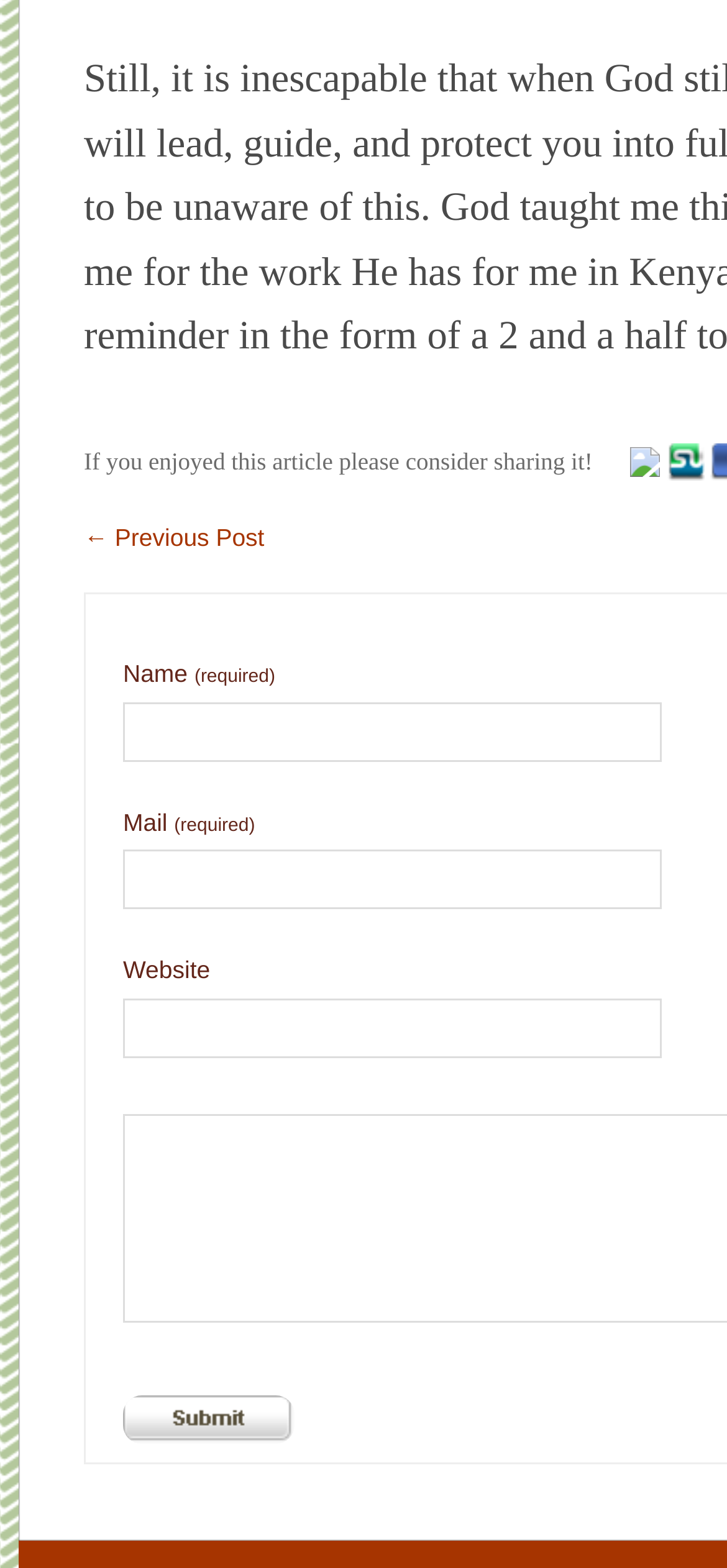Please answer the following question using a single word or phrase: 
What social media platforms are available for sharing?

Twitter and Upon